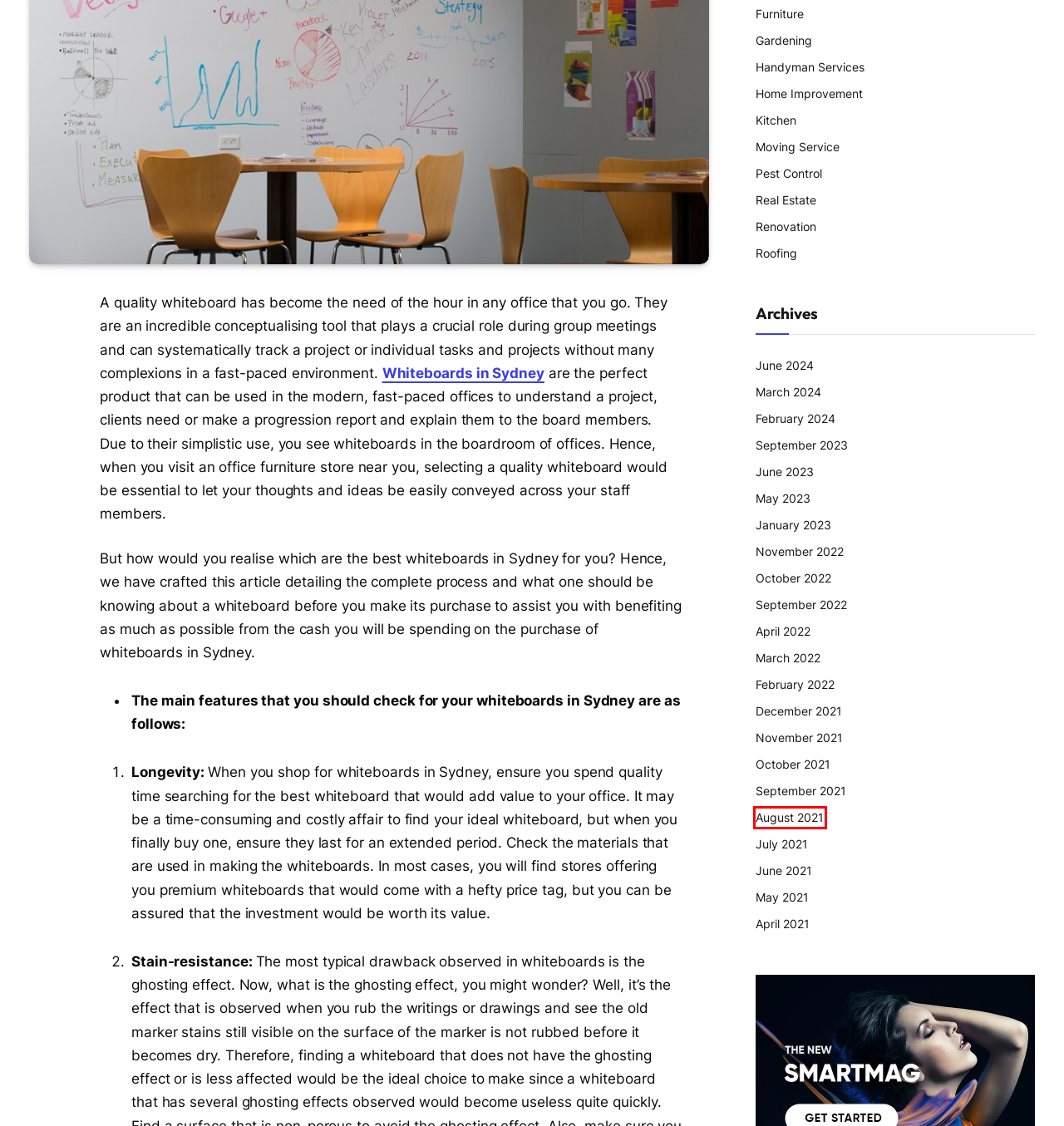You are presented with a screenshot of a webpage that includes a red bounding box around an element. Determine which webpage description best matches the page that results from clicking the element within the red bounding box. Here are the candidates:
A. September 2023 - Decor Olux
B. November 2021 - Decor Olux
C. February 2022 - Decor Olux
D. May 2021 - Decor Olux
E. August 2021 - Decor Olux
F. Renovation Archives - Decor Olux
G. February 2024 - Decor Olux
H. Pest Control Archives - Decor Olux

E